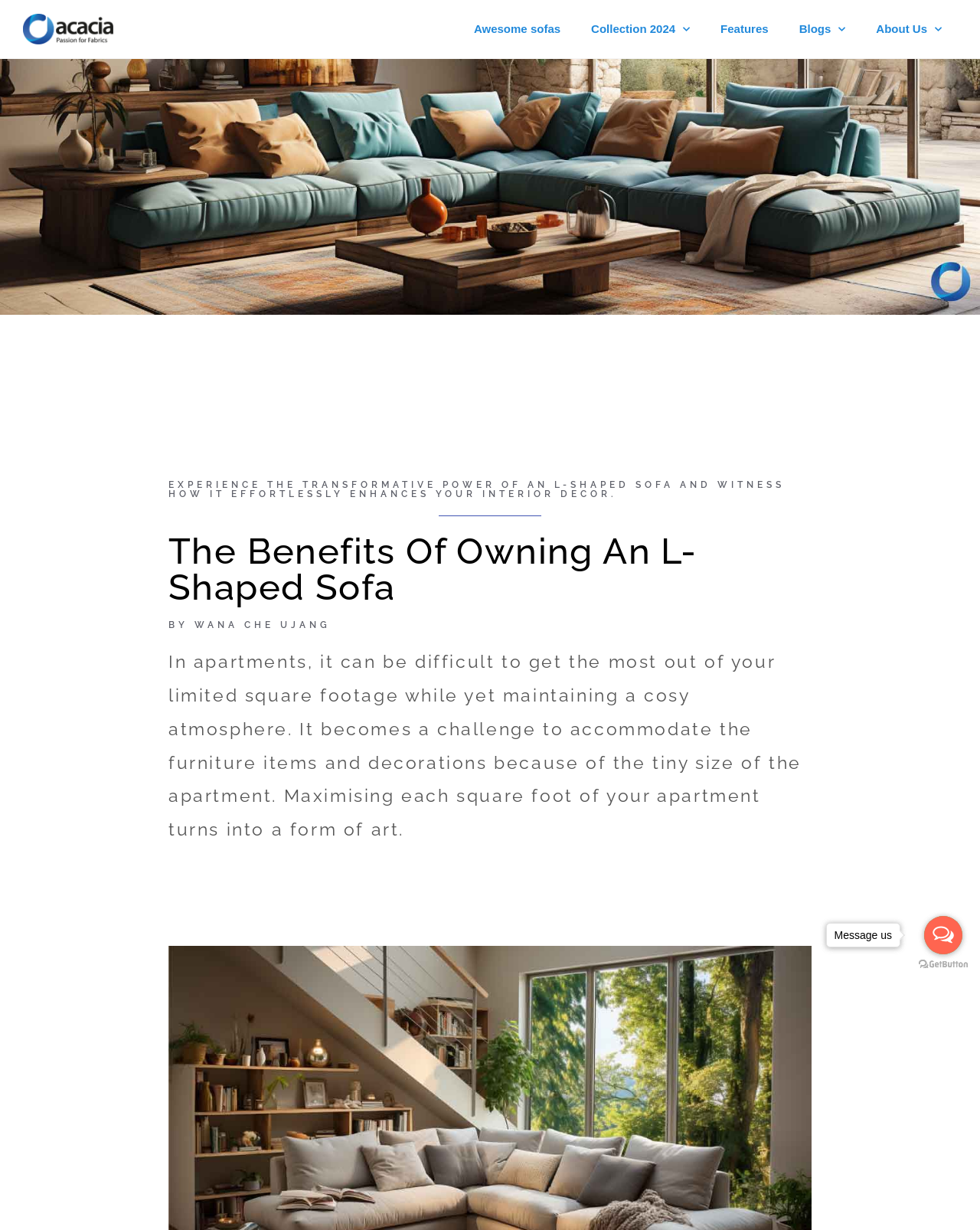Using the webpage screenshot and the element description blogs, determine the bounding box coordinates. Specify the coordinates in the format (top-left x, top-left y, bottom-right x, bottom-right y) with values ranging from 0 to 1.

[0.275, 0.421, 0.302, 0.431]